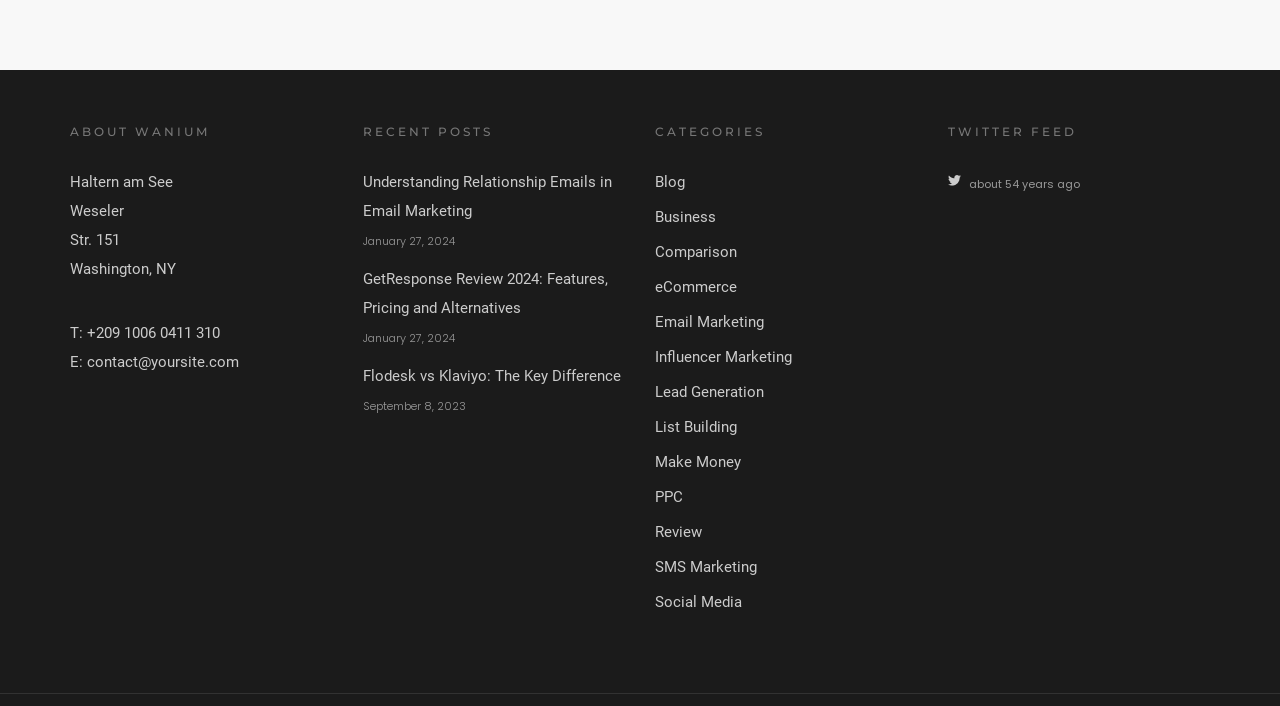Can you provide the bounding box coordinates for the element that should be clicked to implement the instruction: "Explore the Business category"?

[0.512, 0.294, 0.559, 0.32]